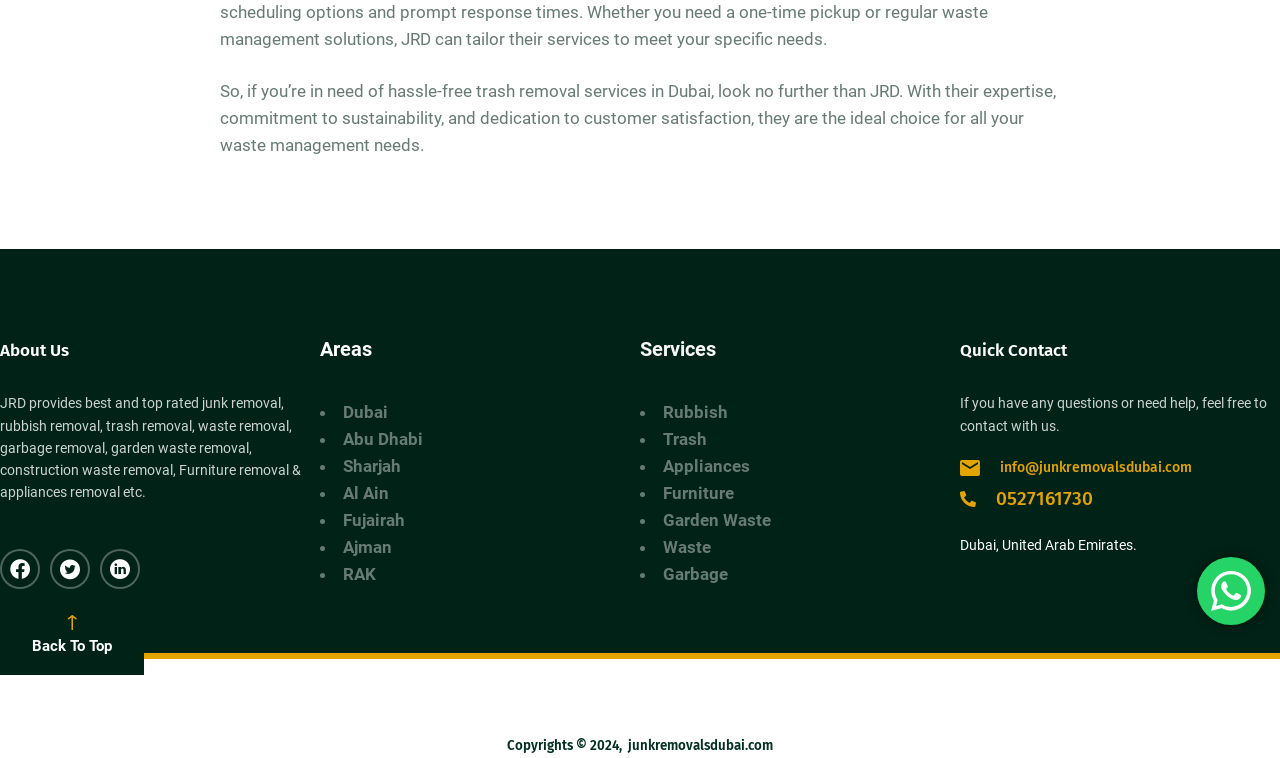Find the bounding box of the web element that fits this description: "info@junkremovalsdubai.com".

[0.75, 0.603, 1.0, 0.639]